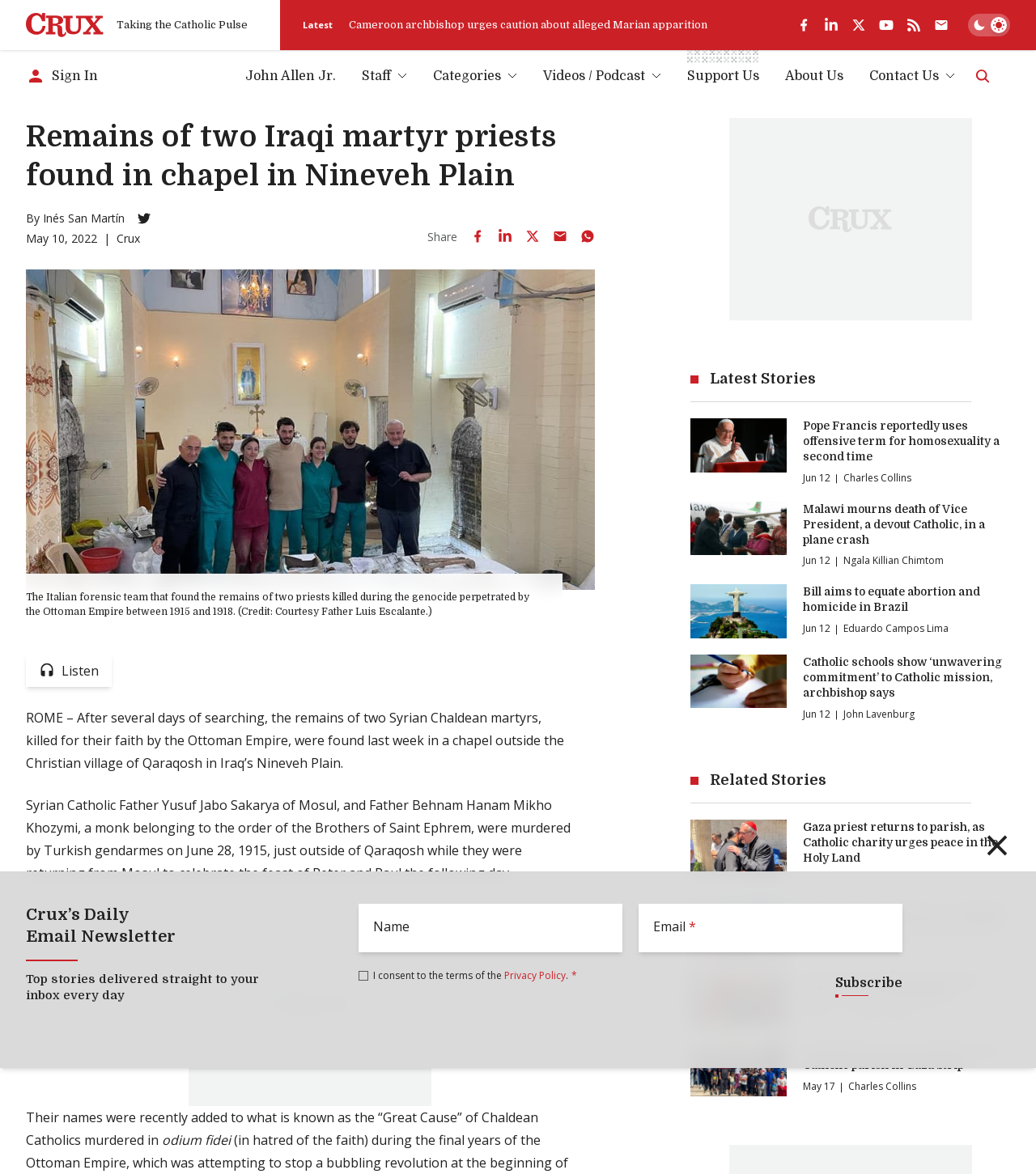Give a concise answer using only one word or phrase for this question:
What is the topic of the main article?

Remains of two Iraqi martyr priests